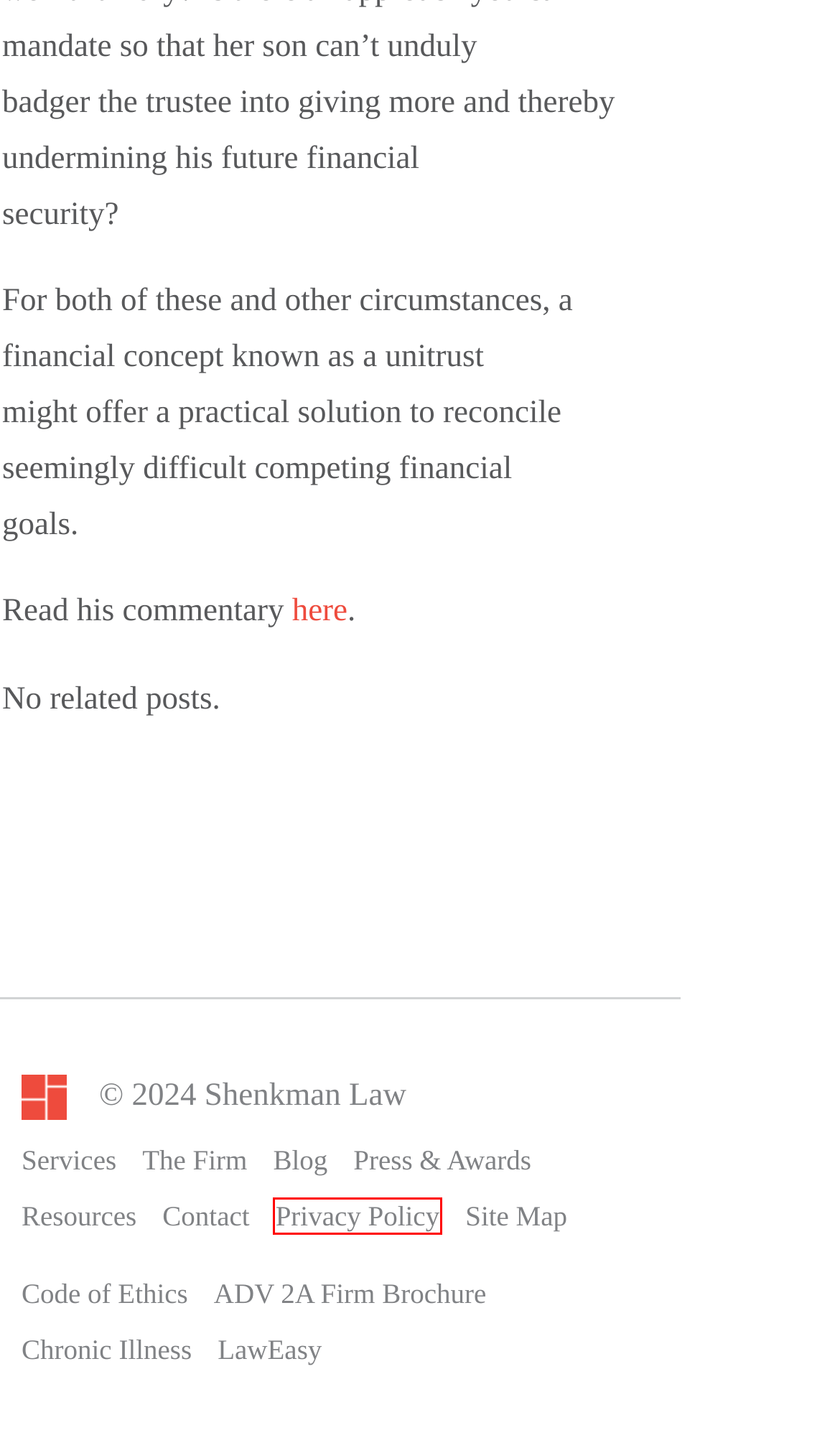You have been given a screenshot of a webpage, where a red bounding box surrounds a UI element. Identify the best matching webpage description for the page that loads after the element in the bounding box is clicked. Options include:
A. Chronic Illness Planning
B. Privacy Policy | Shenkman Law
C. Sitemap | Shenkman Law
D. Law Easy |
E. Press & Awards | Shenkman Law
F. Contact | Shenkman Law
G. My Firm | Shenkman Law
H. Martin’s Books | Shenkman Law

B